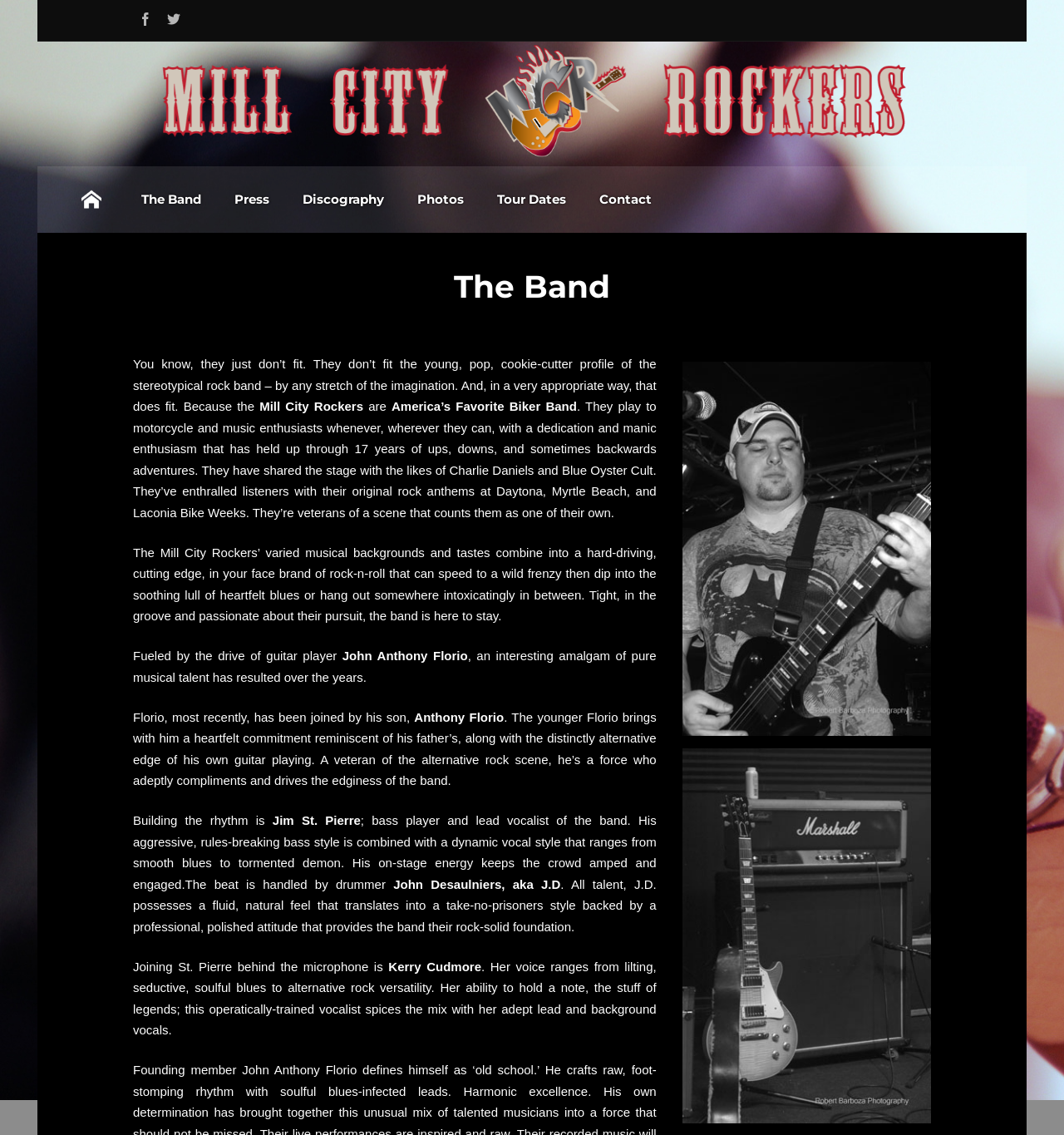Provide the bounding box coordinates of the HTML element described by the text: "alt="Mill City Rockers"". The coordinates should be in the format [left, top, right, bottom] with values between 0 and 1.

[0.125, 0.131, 0.875, 0.143]